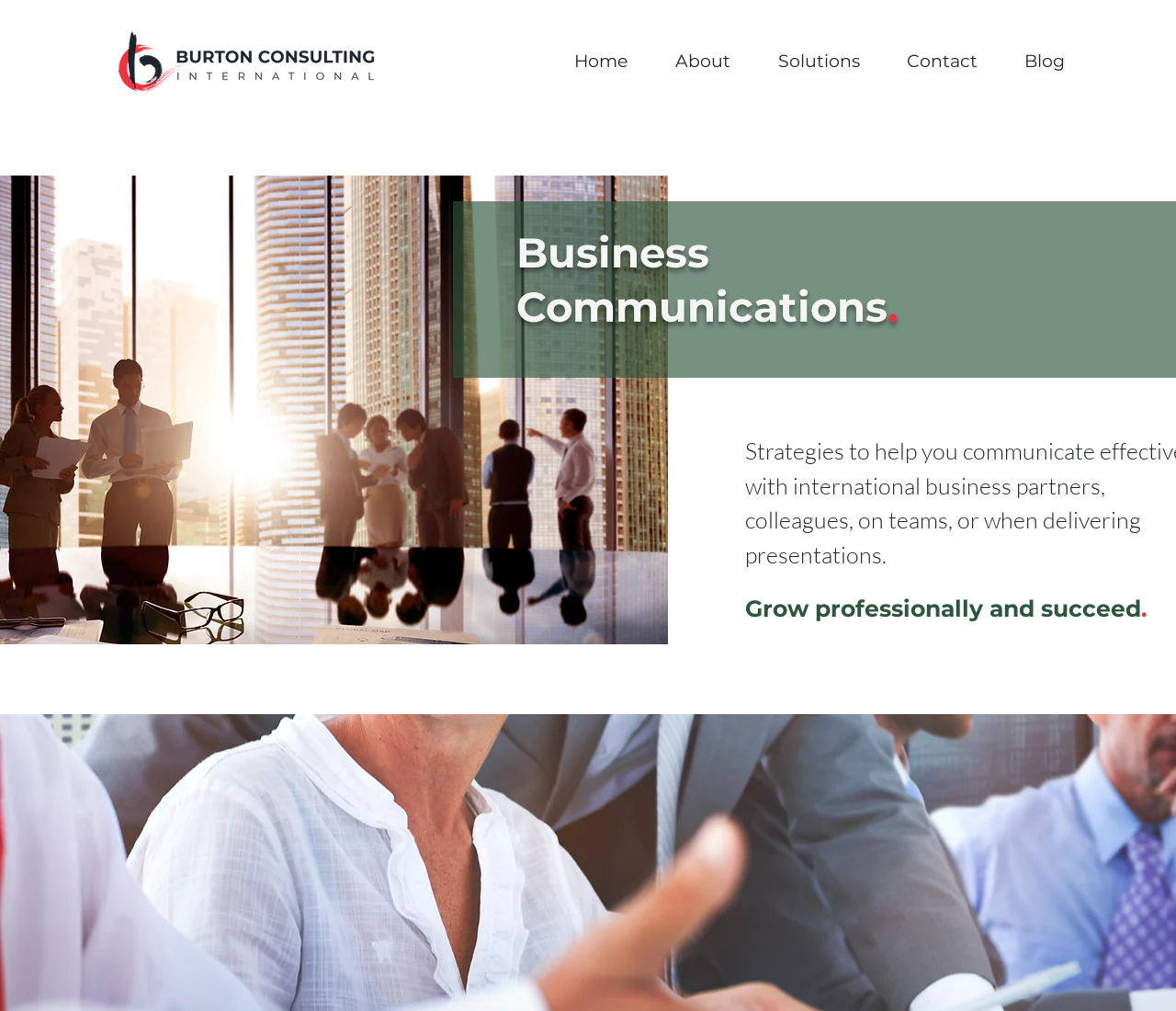What is the tone of the webpage?
Please answer the question with a detailed response using the information from the screenshot.

I inferred the tone of the webpage by looking at the language and structure of the webpage. The headings 'Business' and 'Communications.' and the company name 'Burton Consulting International' suggest a professional tone, which is also reinforced by the phrase 'Grow professionally and succeed' on the webpage.